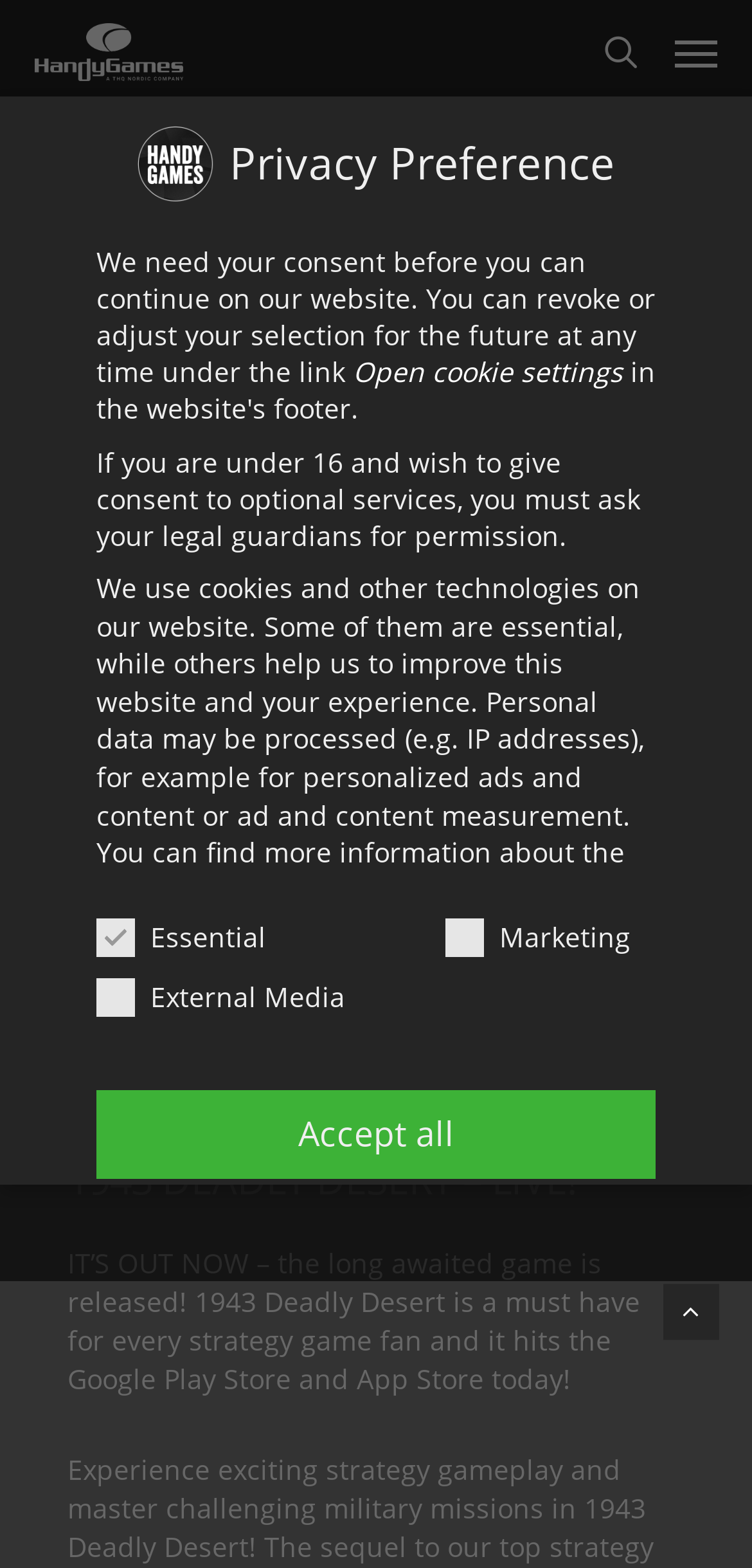Answer succinctly with a single word or phrase:
What is the name of the company behind 1943 Deadly Desert?

HandyGames